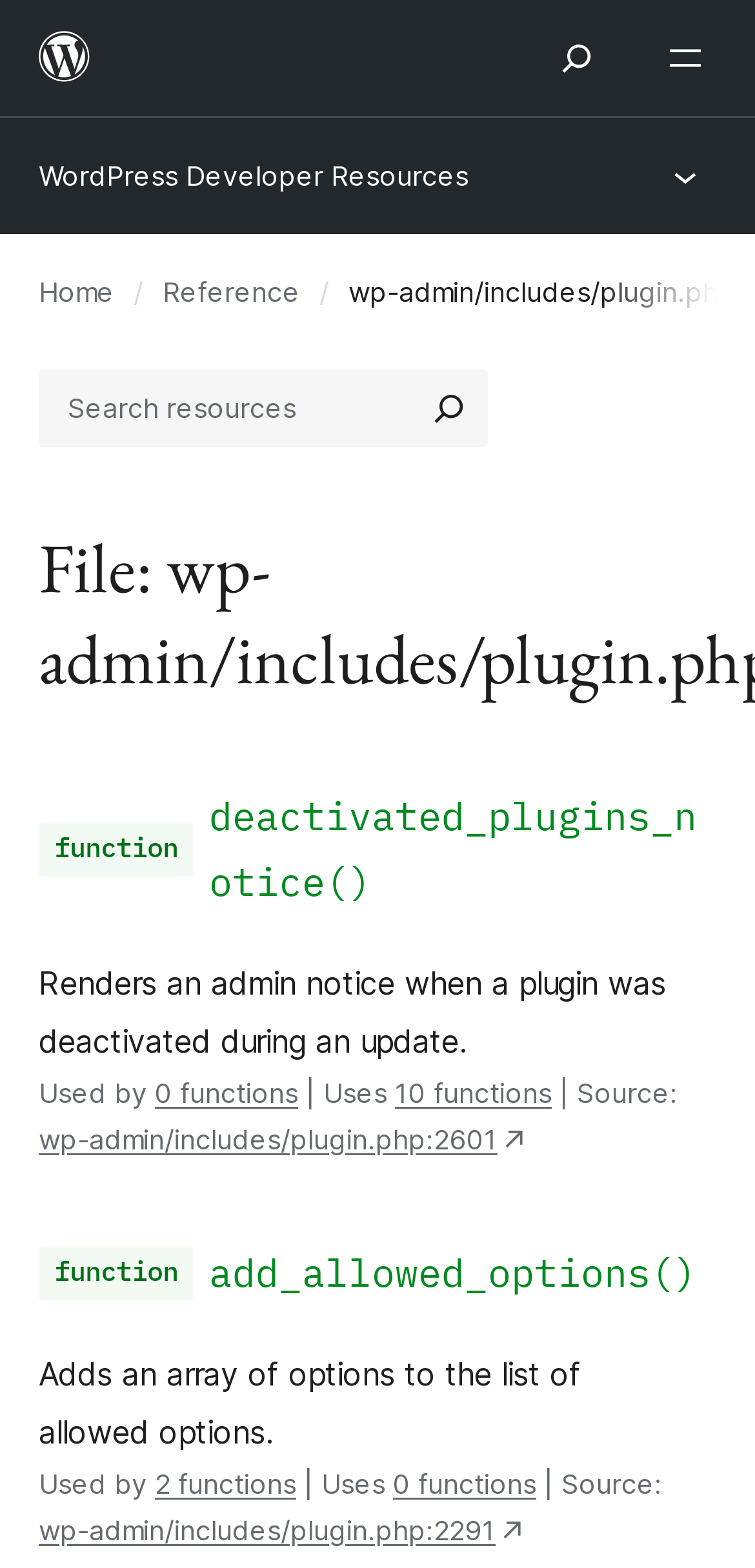How many functions use add_allowed_options?
Based on the visual information, provide a detailed and comprehensive answer.

The information is provided in the section describing the function add_allowed_options, which states 'Used by 2 functions'.